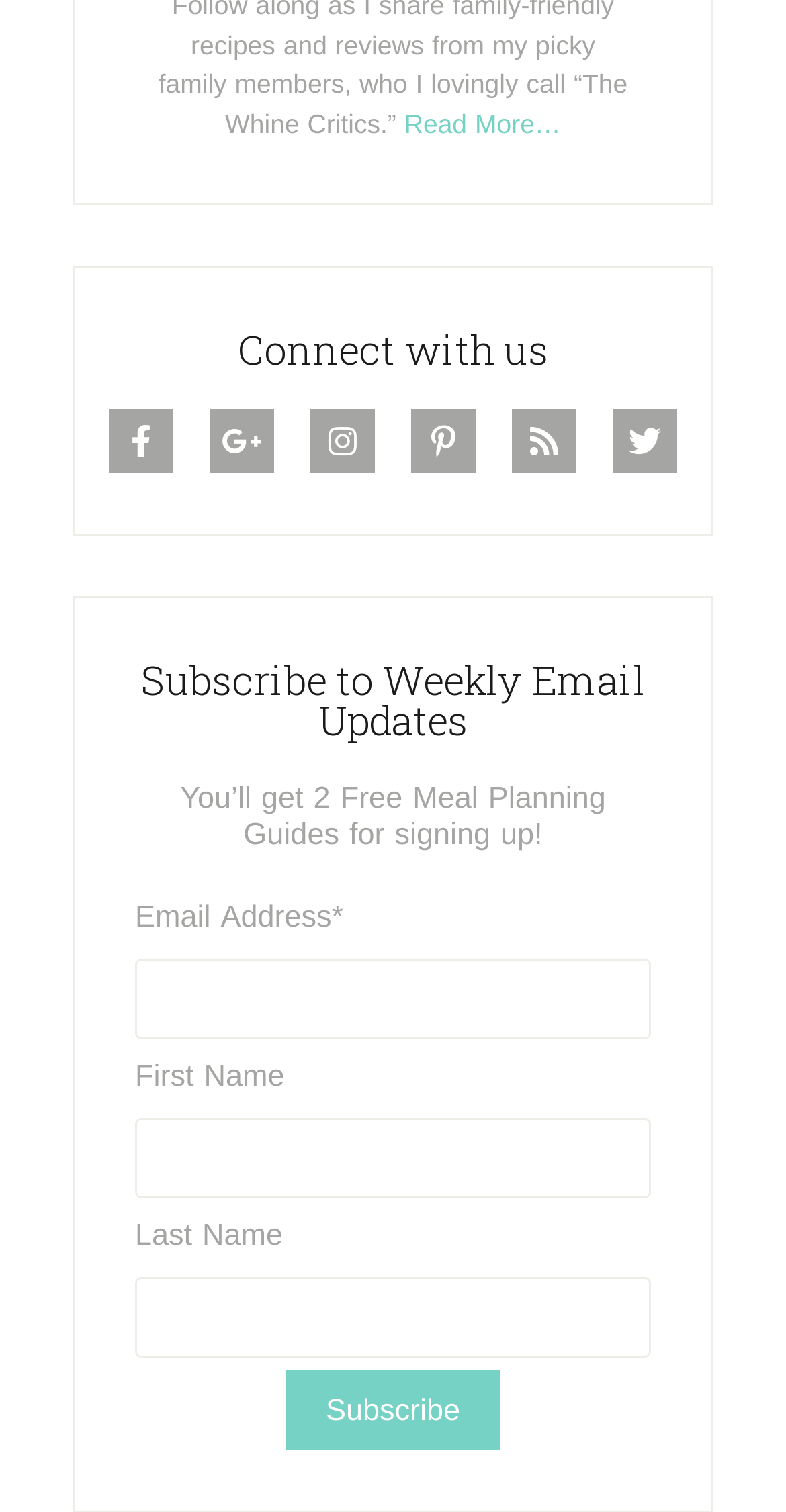Find the bounding box coordinates of the element's region that should be clicked in order to follow the given instruction: "Enter email address". The coordinates should consist of four float numbers between 0 and 1, i.e., [left, top, right, bottom].

[0.172, 0.635, 0.828, 0.688]